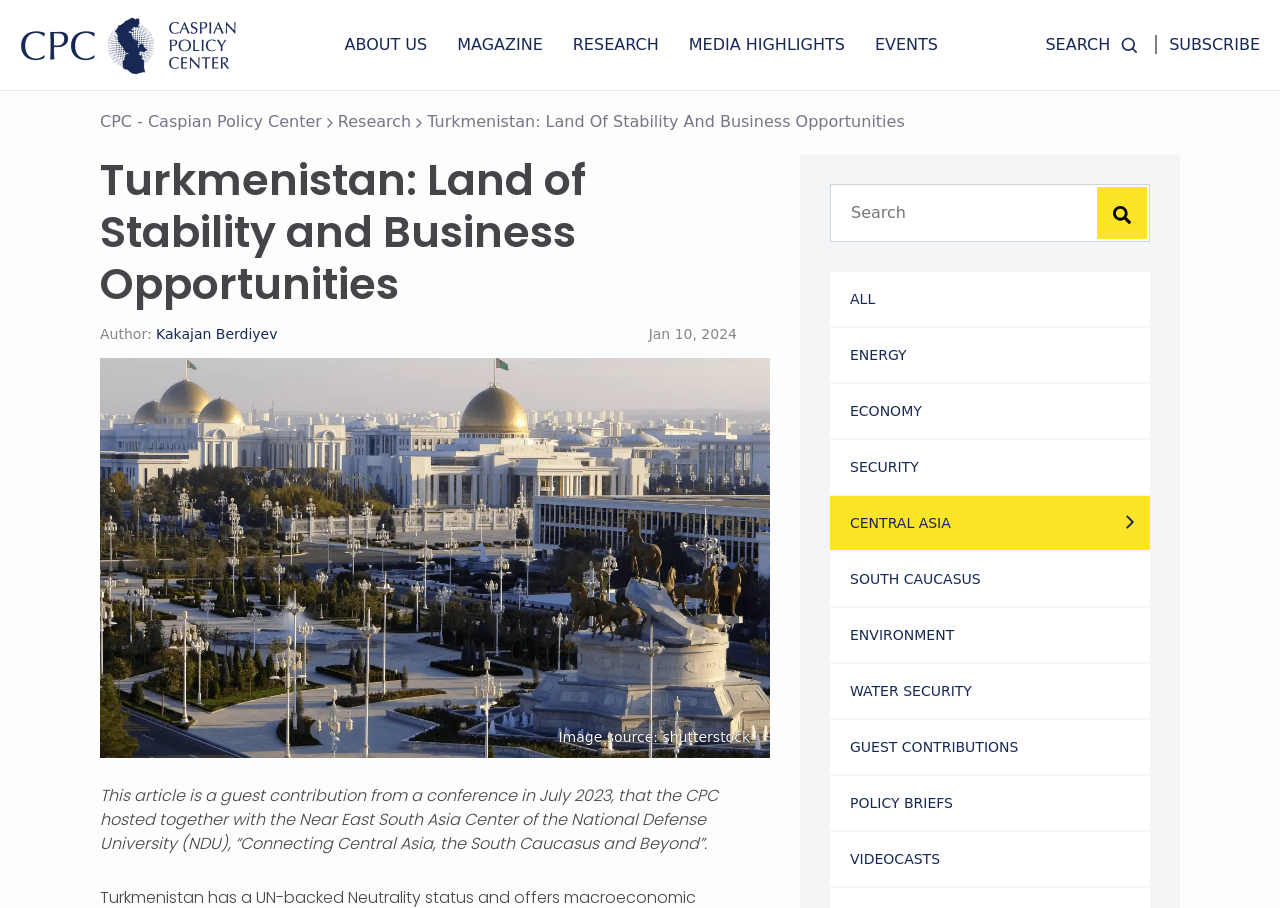Show the bounding box coordinates of the region that should be clicked to follow the instruction: "Search for something."

[0.817, 0.0, 0.904, 0.099]